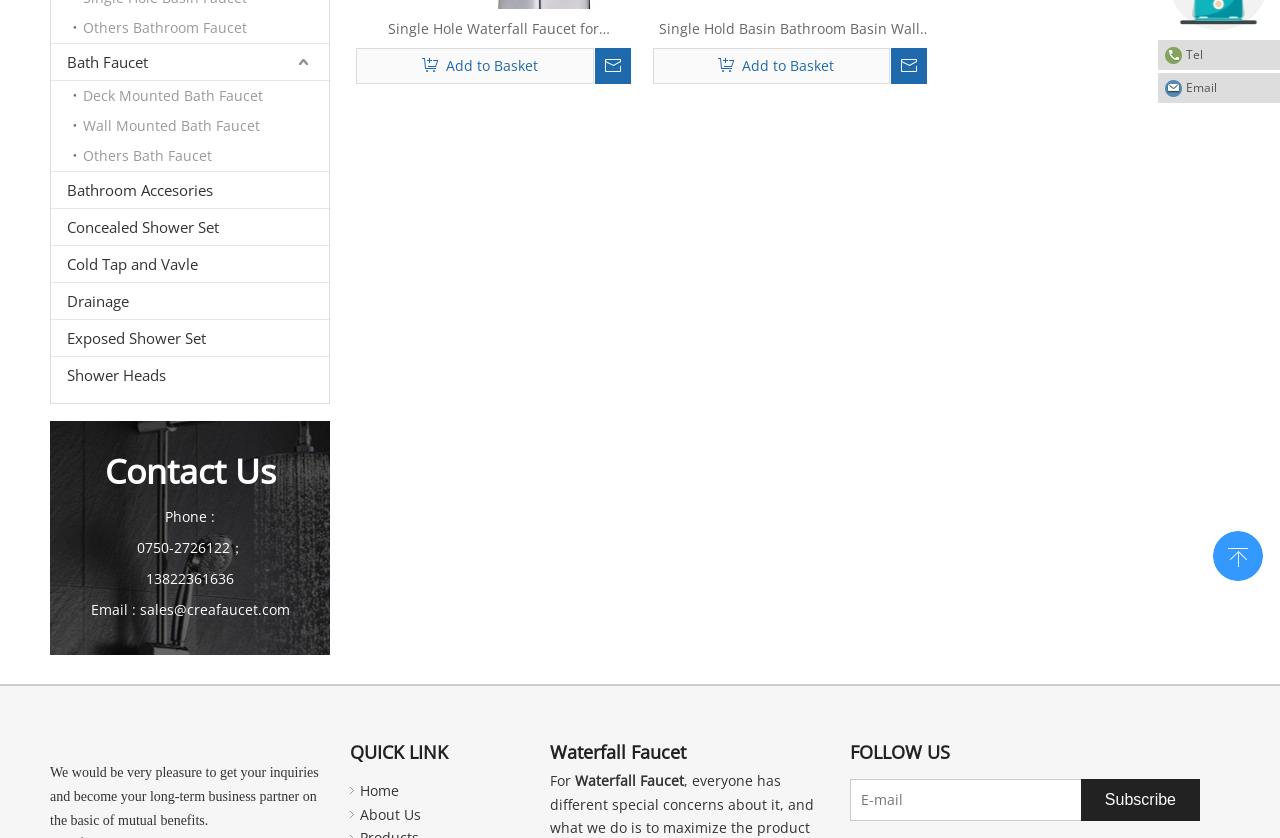Based on the element description, predict the bounding box coordinates (top-left x, top-left y, bottom-right x, bottom-right y) for the UI element in the screenshot: top

[0.944, 0.625, 0.991, 0.697]